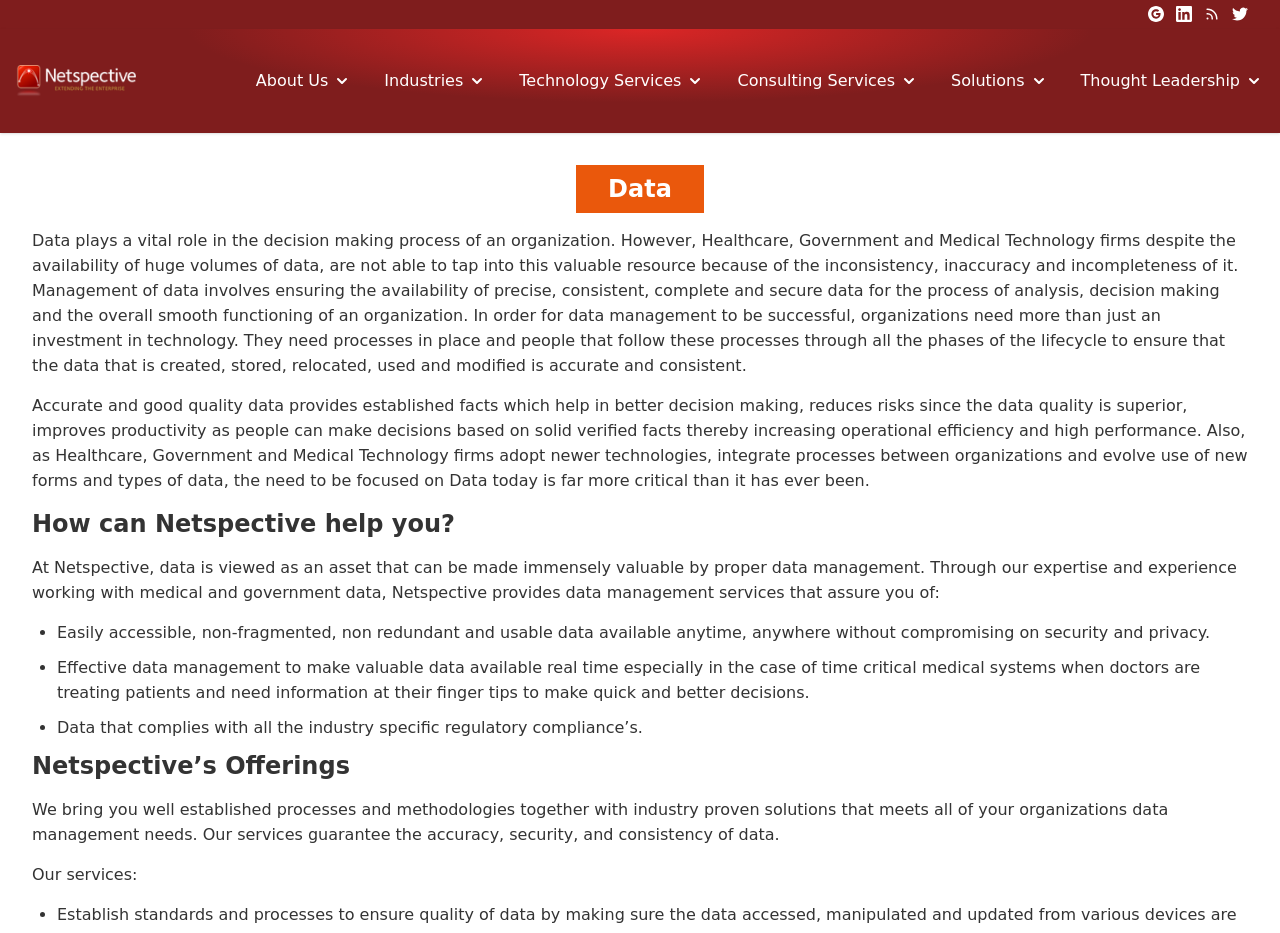Please determine the bounding box of the UI element that matches this description: parent_node: About Us. The coordinates should be given as (top-left x, top-left y, bottom-right x, bottom-right y), with all values between 0 and 1.

[0.012, 0.07, 0.116, 0.104]